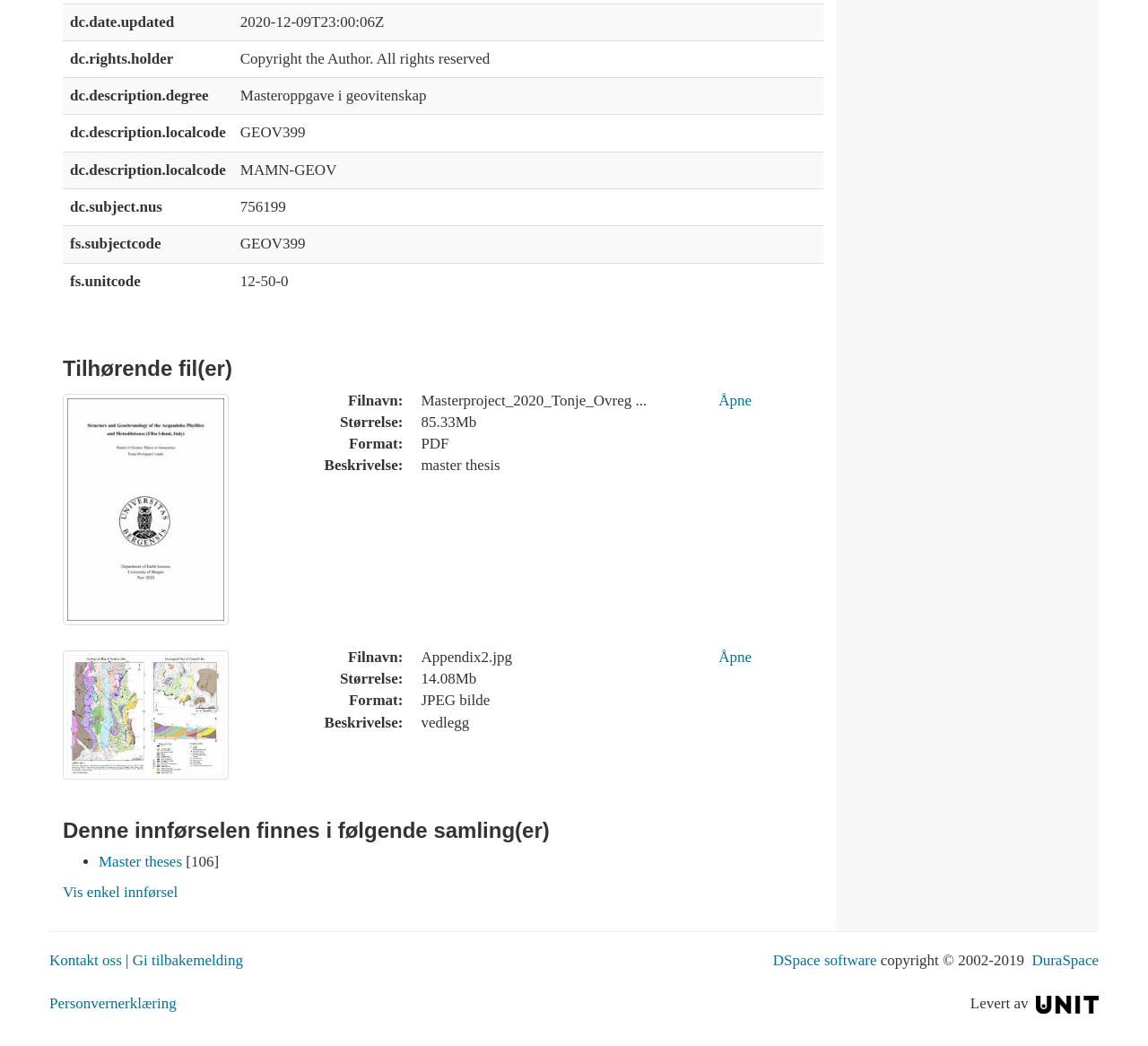Answer the question below with a single word or a brief phrase: 
What is the size of the 'Masterproject_2020_Tonje_Ovregaard_Lunde.pdf' file?

85.33Mb